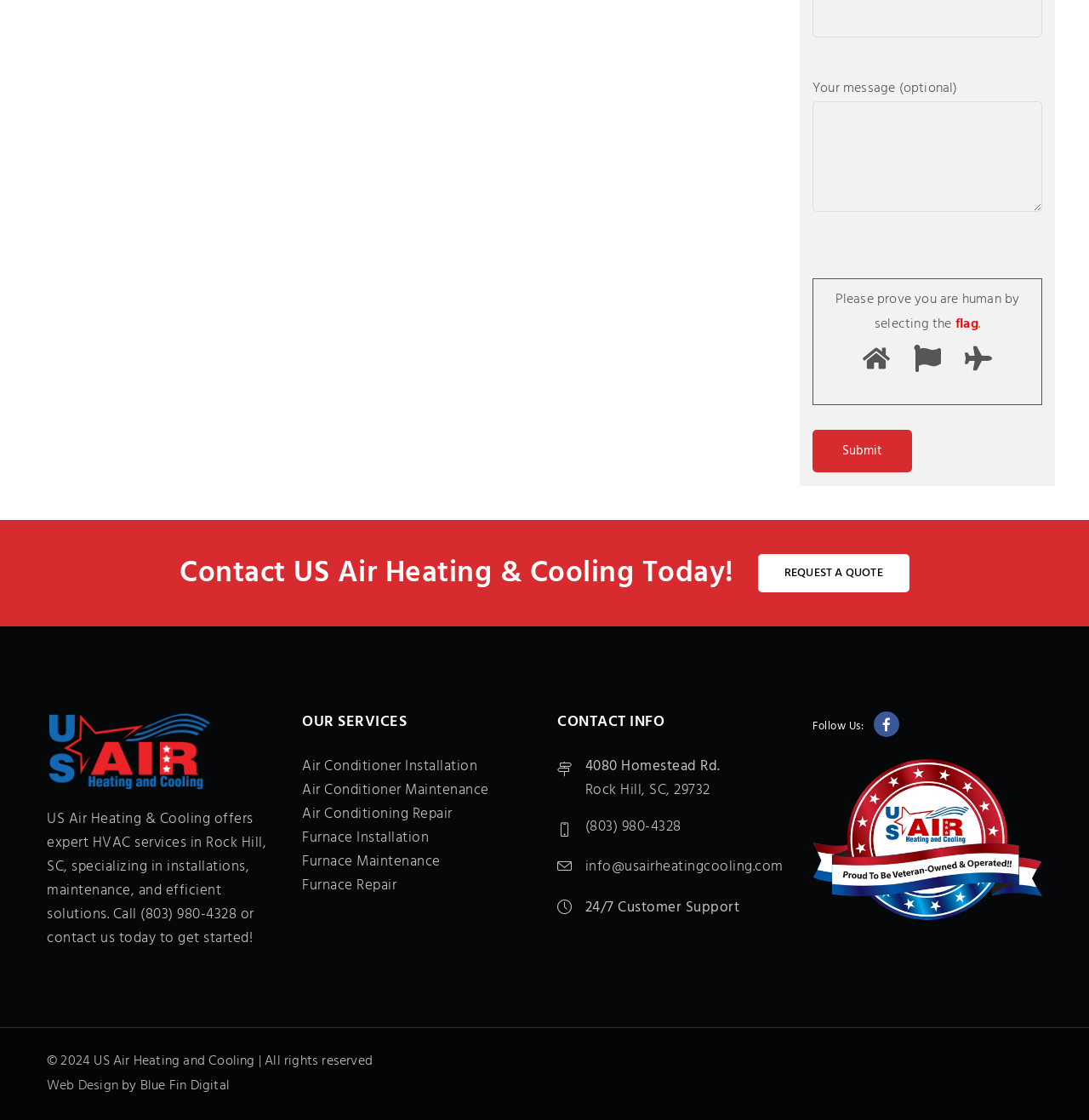Locate the bounding box coordinates of the element you need to click to accomplish the task described by this instruction: "Call the phone number".

[0.129, 0.807, 0.217, 0.827]